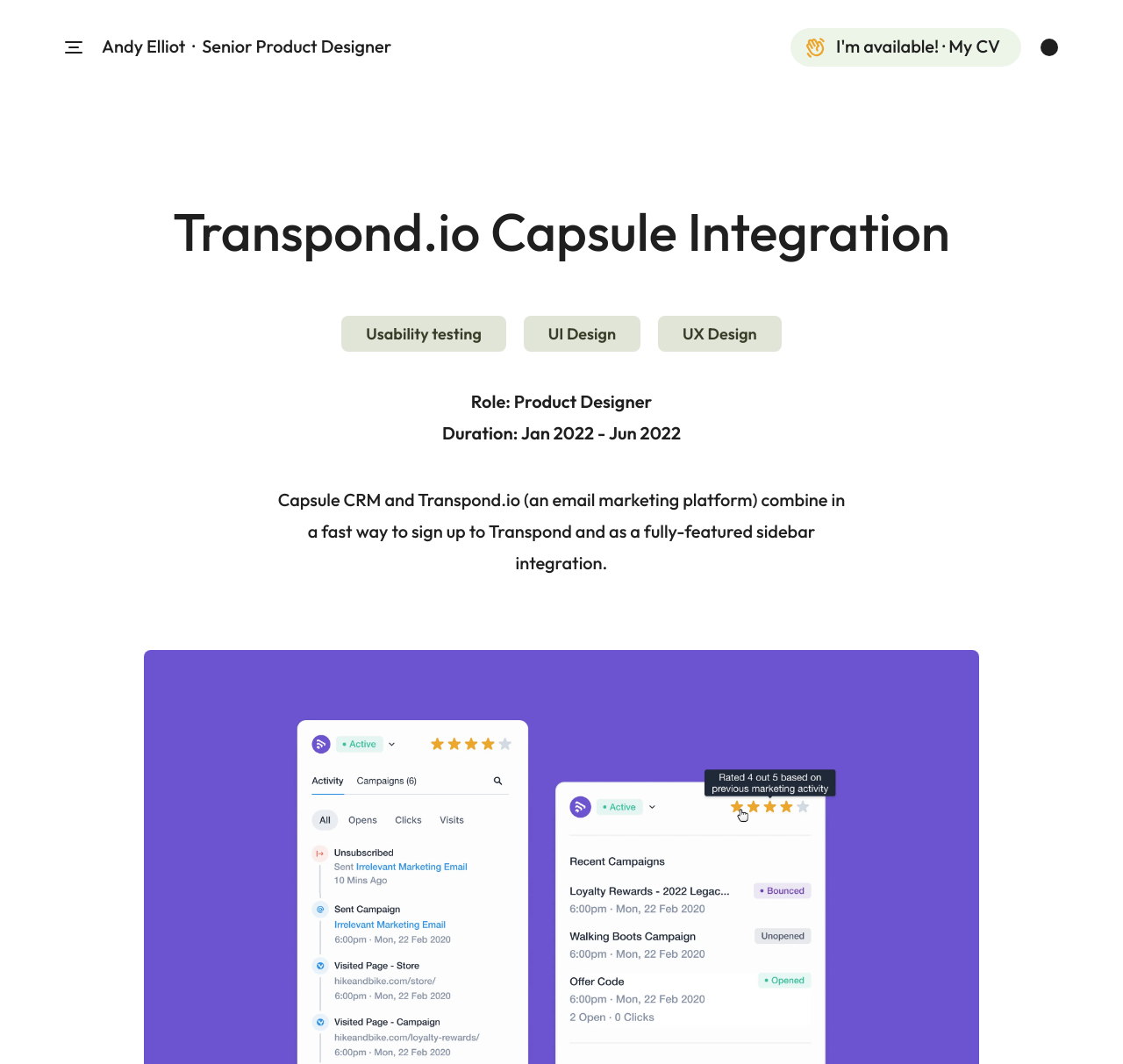Using the information in the image, give a detailed answer to the following question: What is the name of the person mentioned?

I found the text 'Andy Elliot' which is the name of the person mentioned on the webpage.